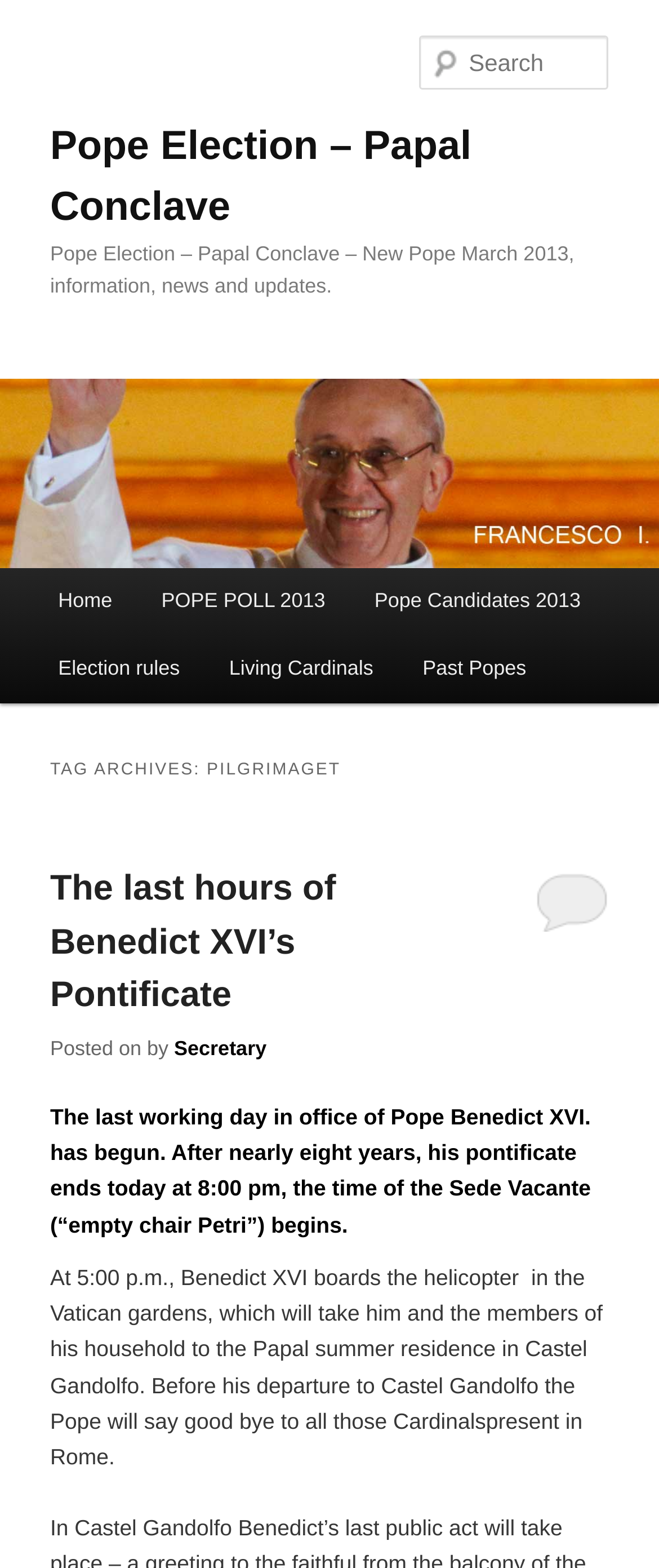Determine the bounding box coordinates for the HTML element mentioned in the following description: "alt="FIT Orbit"". The coordinates should be a list of four floats ranging from 0 to 1, represented as [left, top, right, bottom].

None